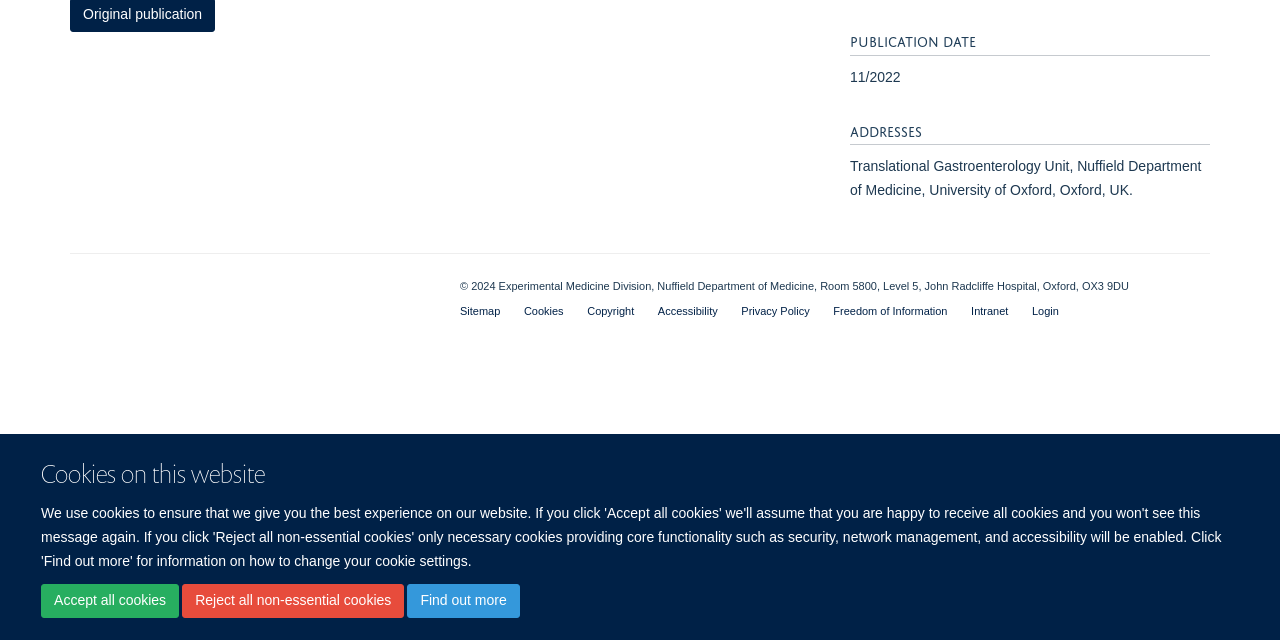Can you find the bounding box coordinates for the UI element given this description: "Reject all non-essential cookies"? Provide the coordinates as four float numbers between 0 and 1: [left, top, right, bottom].

[0.142, 0.912, 0.316, 0.965]